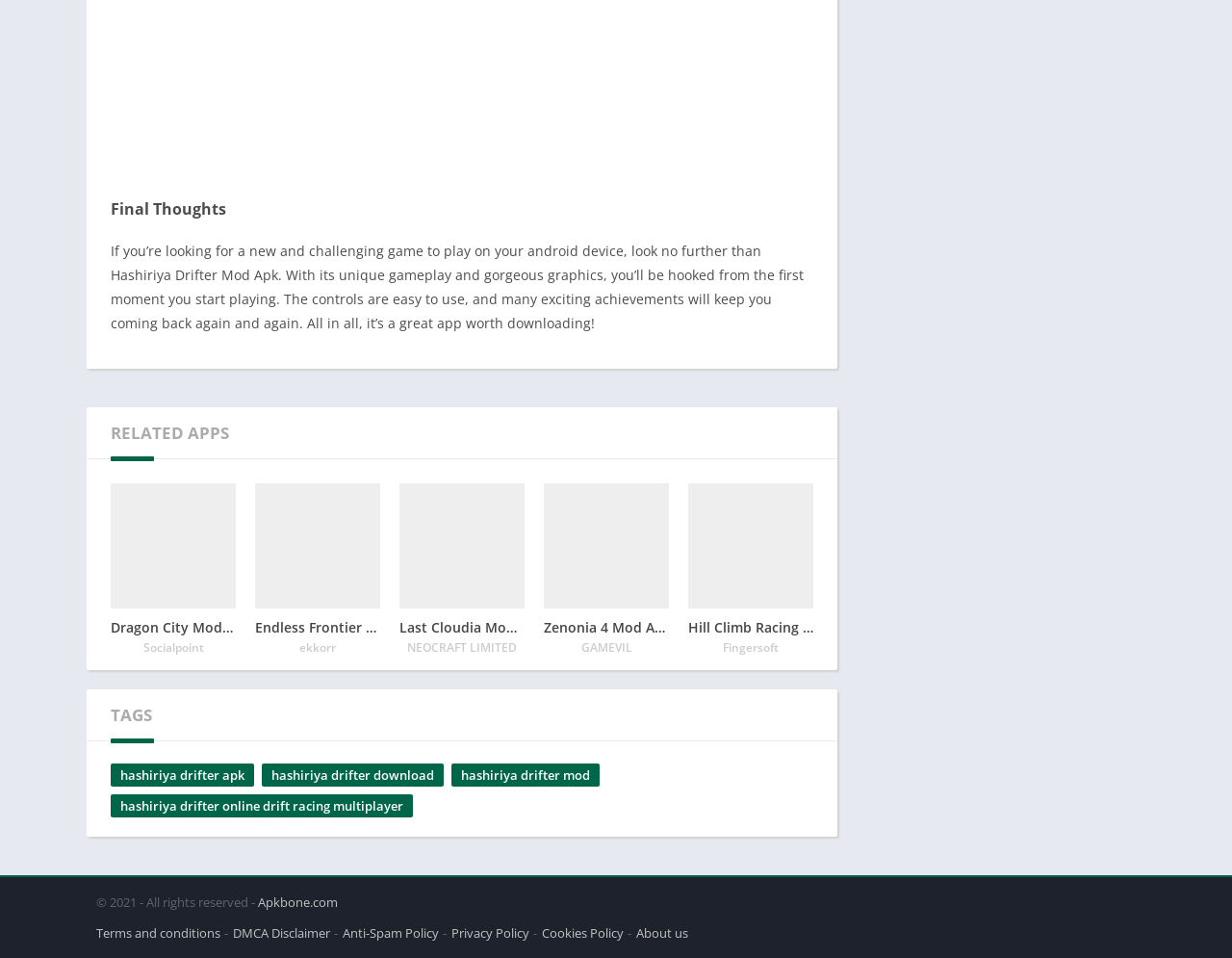Please identify the bounding box coordinates of the element I need to click to follow this instruction: "Explore Dragon City Mod Apk".

[0.09, 0.505, 0.191, 0.685]